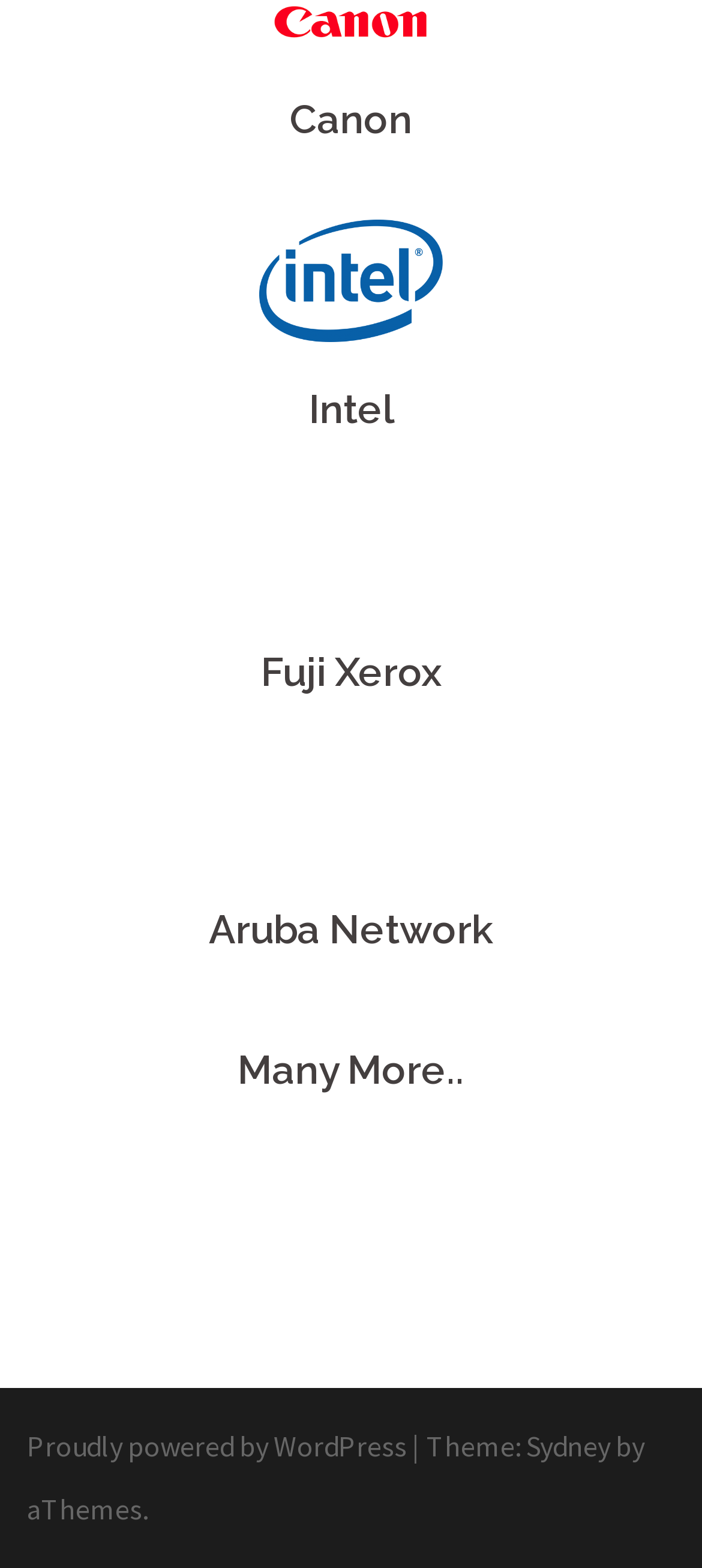Given the element description Sydney, identify the bounding box coordinates for the UI element on the webpage screenshot. The format should be (top-left x, top-left y, bottom-right x, bottom-right y), with values between 0 and 1.

[0.749, 0.91, 0.869, 0.933]